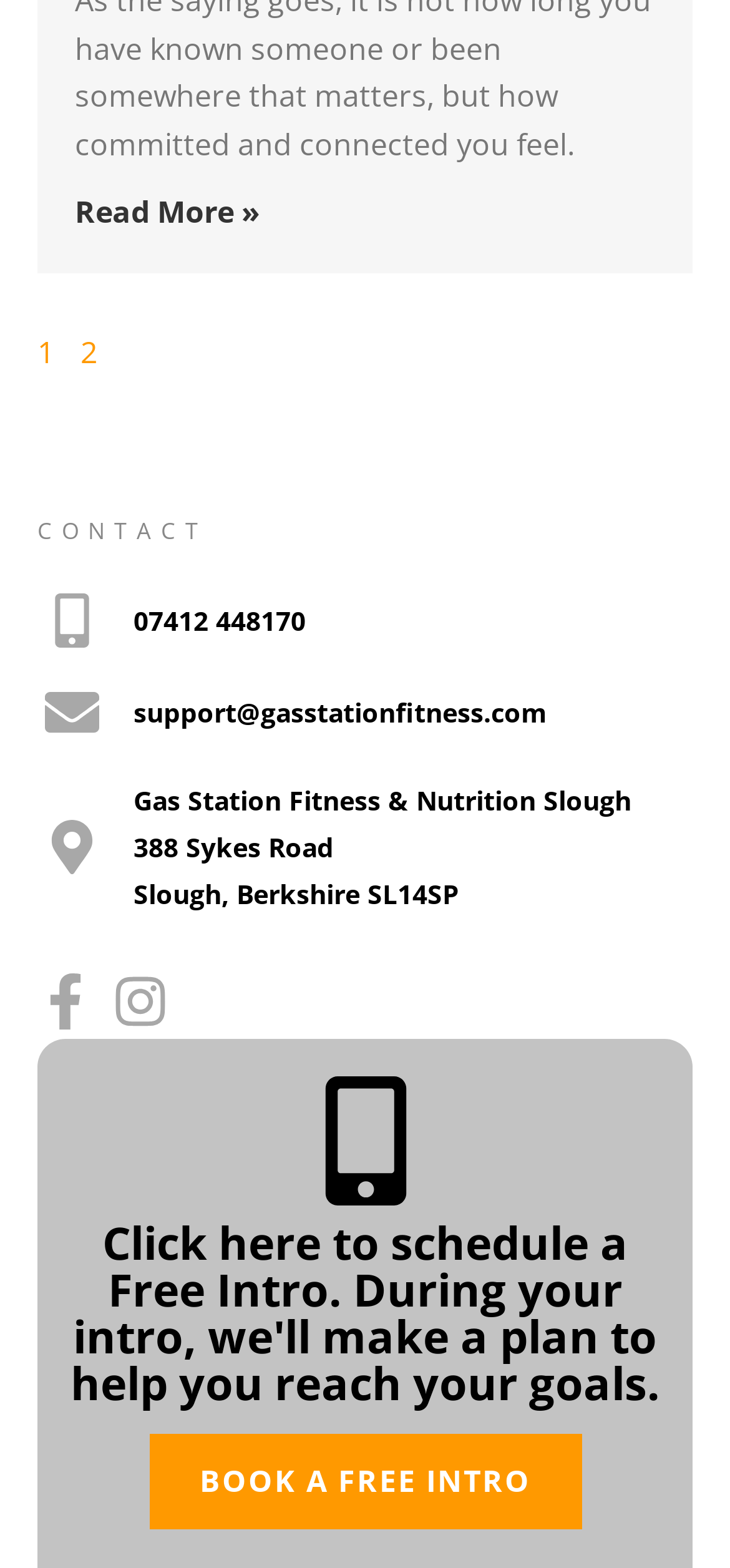Please identify the bounding box coordinates of the element I should click to complete this instruction: 'Go to Page 2'. The coordinates should be given as four float numbers between 0 and 1, like this: [left, top, right, bottom].

[0.11, 0.211, 0.133, 0.237]